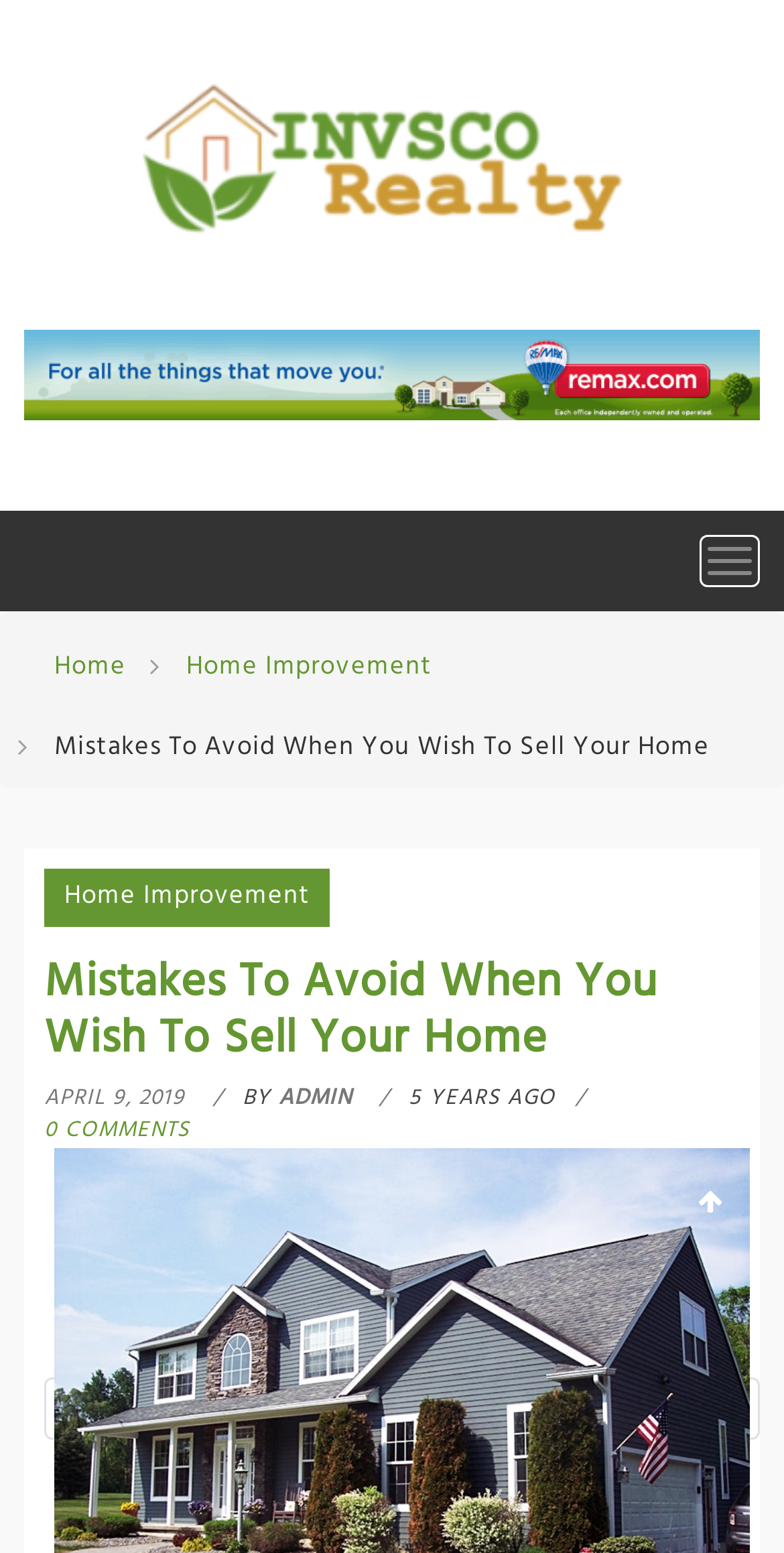Provide the bounding box coordinates of the HTML element described as: "alt="book now"". The bounding box coordinates should be four float numbers between 0 and 1, i.e., [left, top, right, bottom].

None